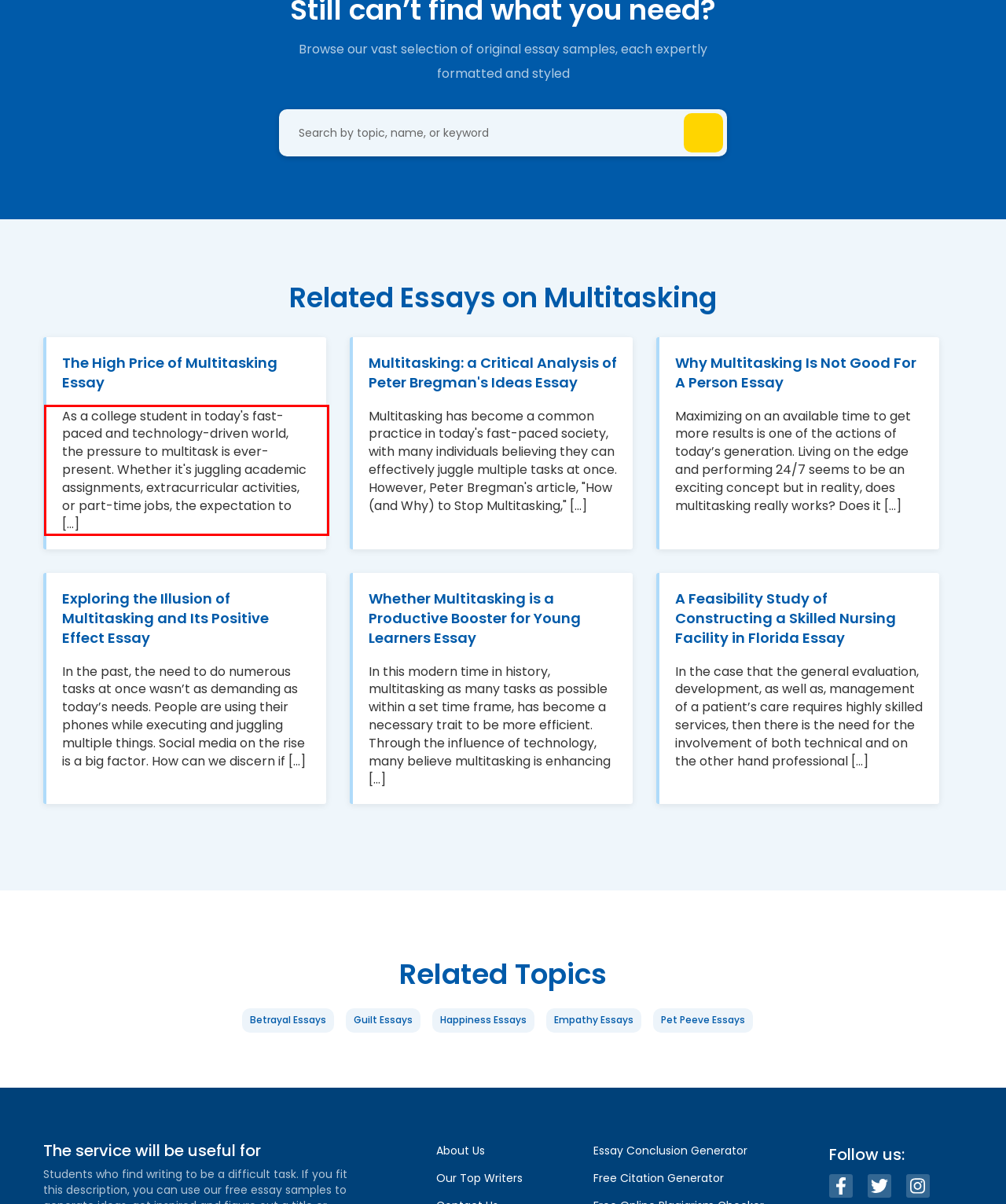You are provided with a screenshot of a webpage featuring a red rectangle bounding box. Extract the text content within this red bounding box using OCR.

As a college student in today's fast-paced and technology-driven world, the pressure to multitask is ever-present. Whether it's juggling academic assignments, extracurricular activities, or part-time jobs, the expectation to [...]